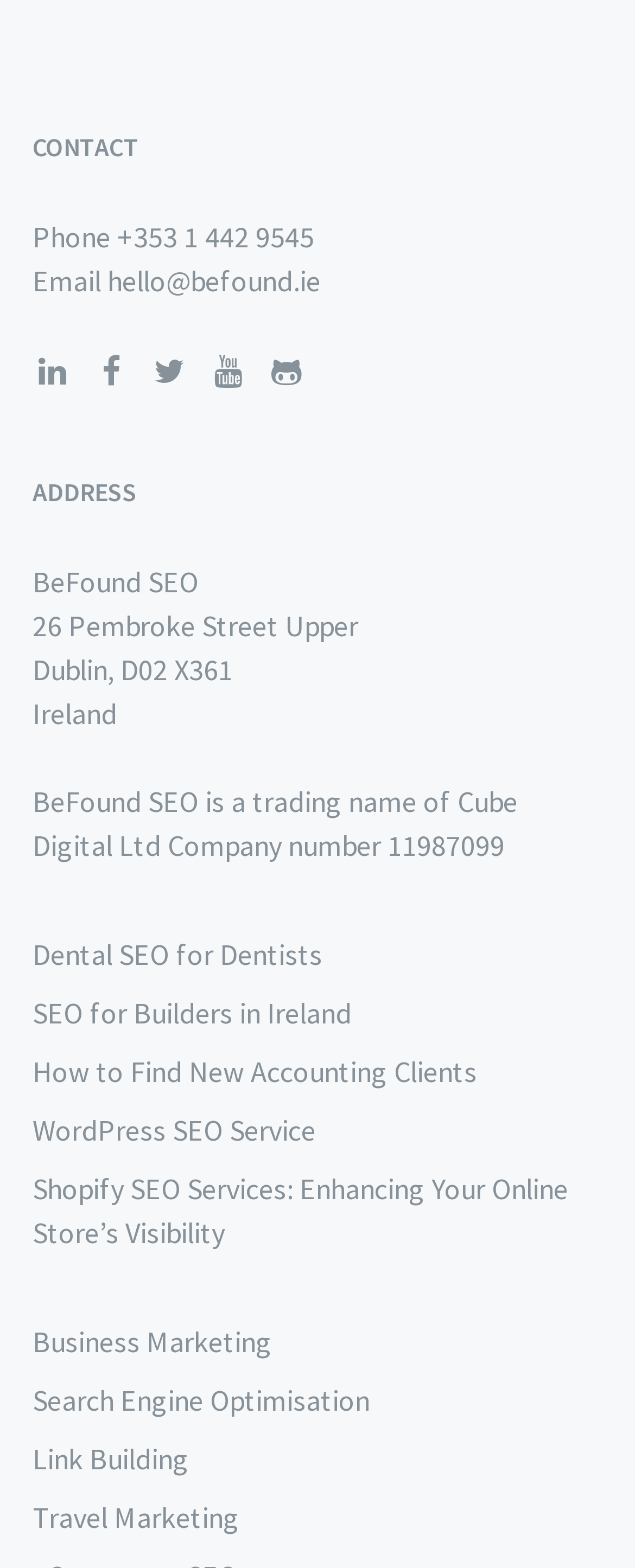Using the provided description hello@befound.ie, find the bounding box coordinates for the UI element. Provide the coordinates in (top-left x, top-left y, bottom-right x, bottom-right y) format, ensuring all values are between 0 and 1.

[0.169, 0.167, 0.505, 0.191]